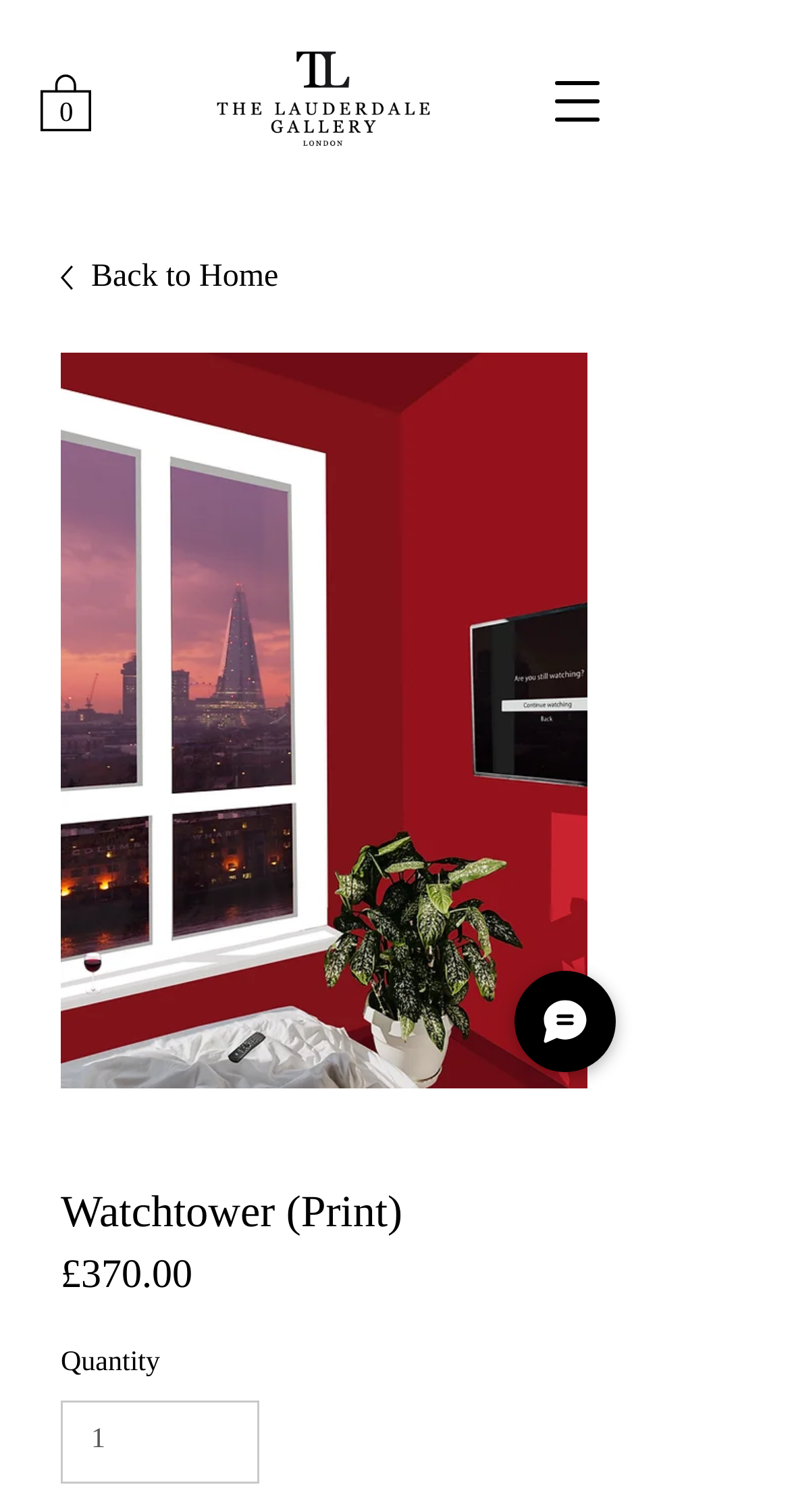Answer the following query concisely with a single word or phrase:
Is the Watchtower print signed by the artist?

Yes